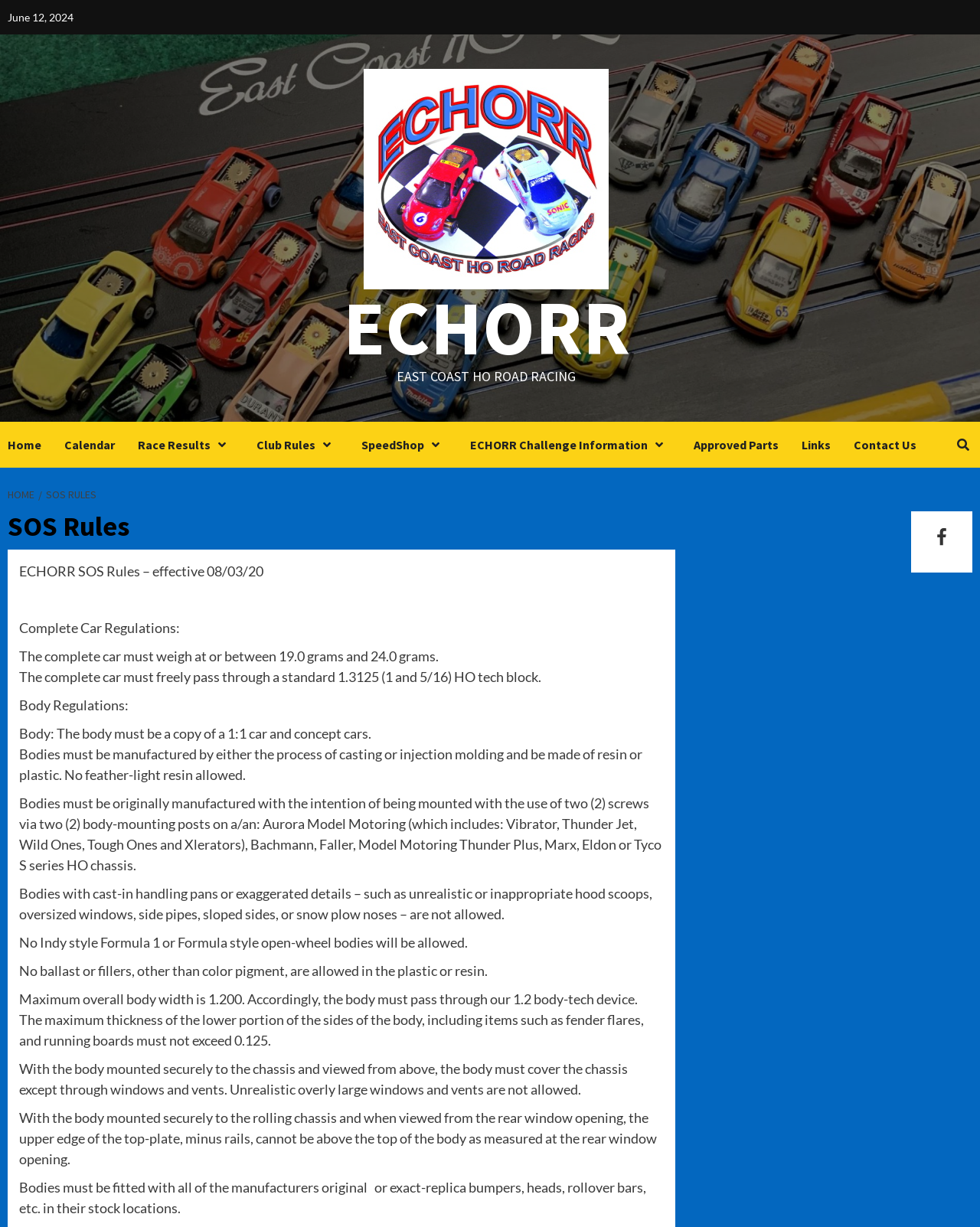Find the bounding box coordinates of the element to click in order to complete the given instruction: "Click on the Home link."

[0.008, 0.344, 0.066, 0.381]